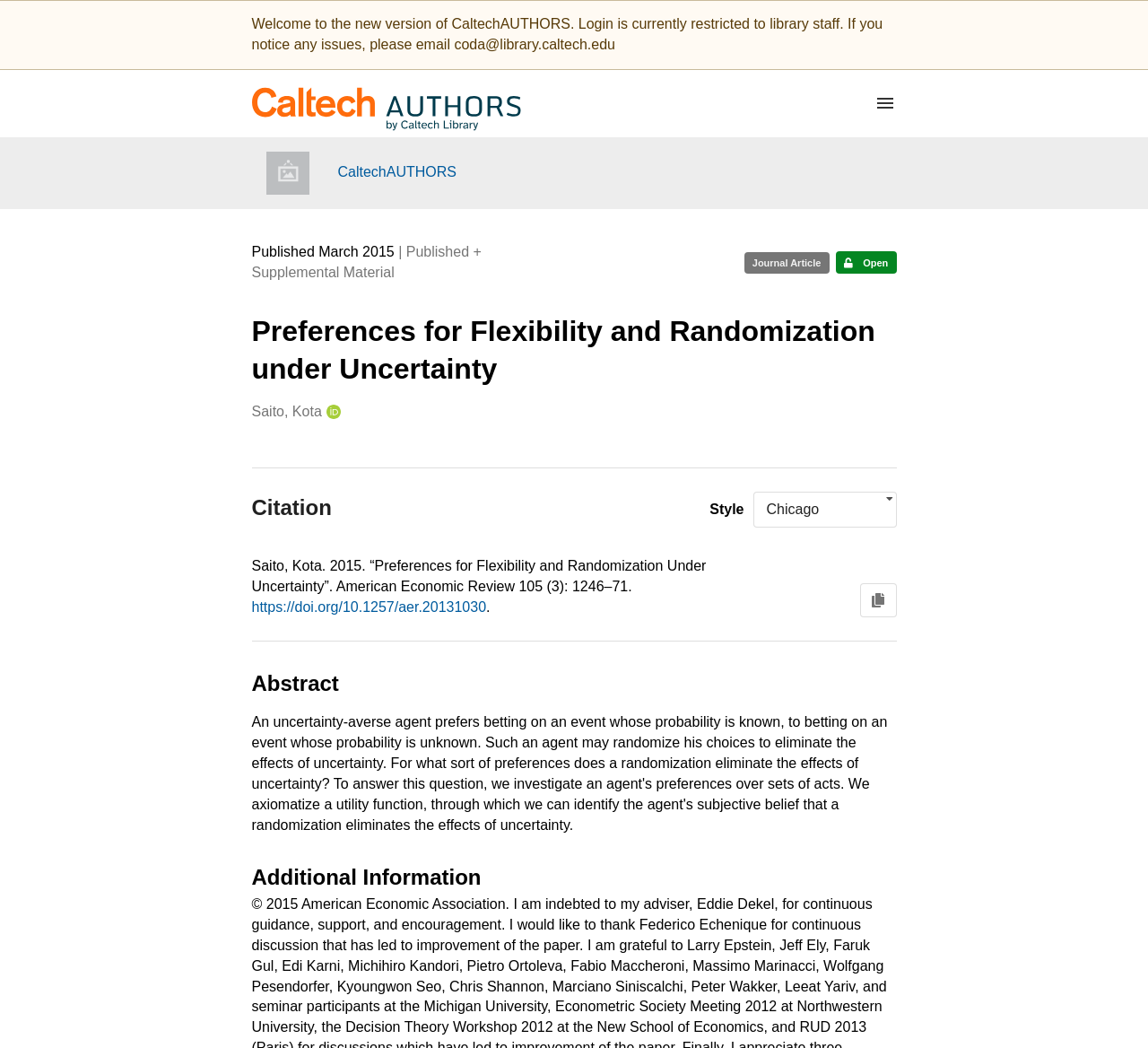Determine the bounding box coordinates of the clickable region to follow the instruction: "Click the 'Menu' button".

[0.745, 0.07, 0.796, 0.127]